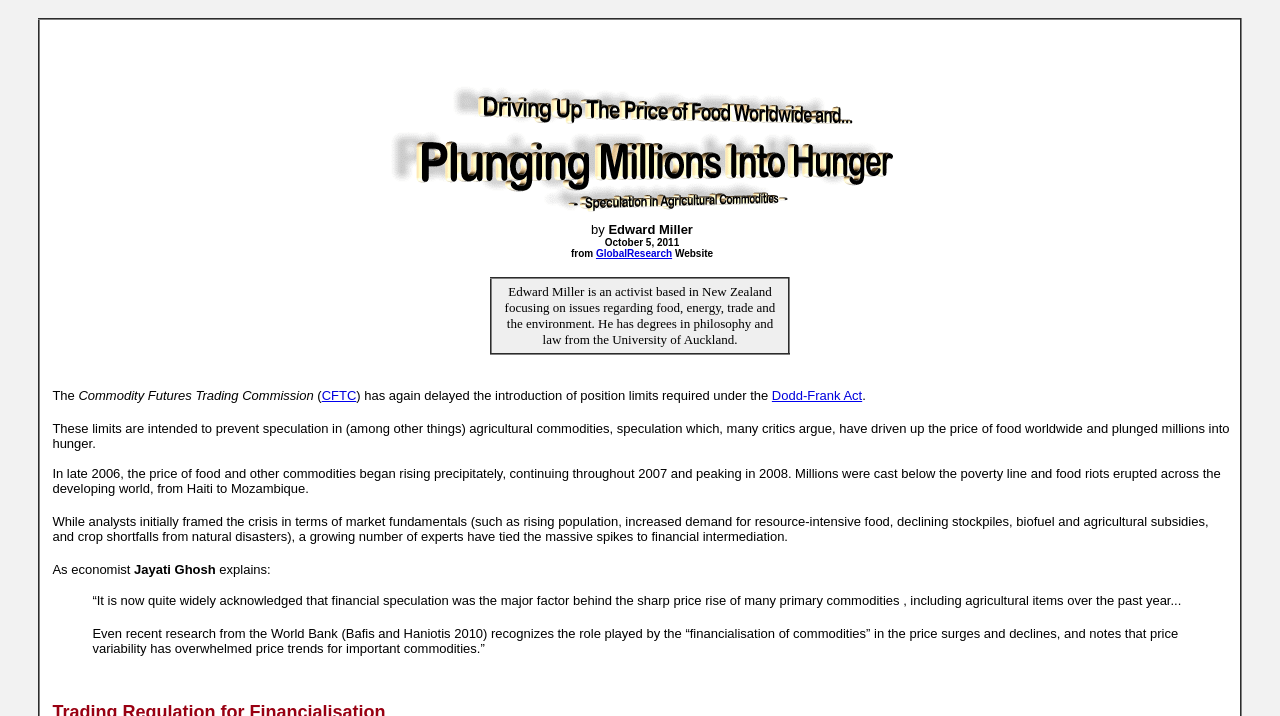Respond to the following question using a concise word or phrase: 
What is the purpose of position limits?

Prevent speculation